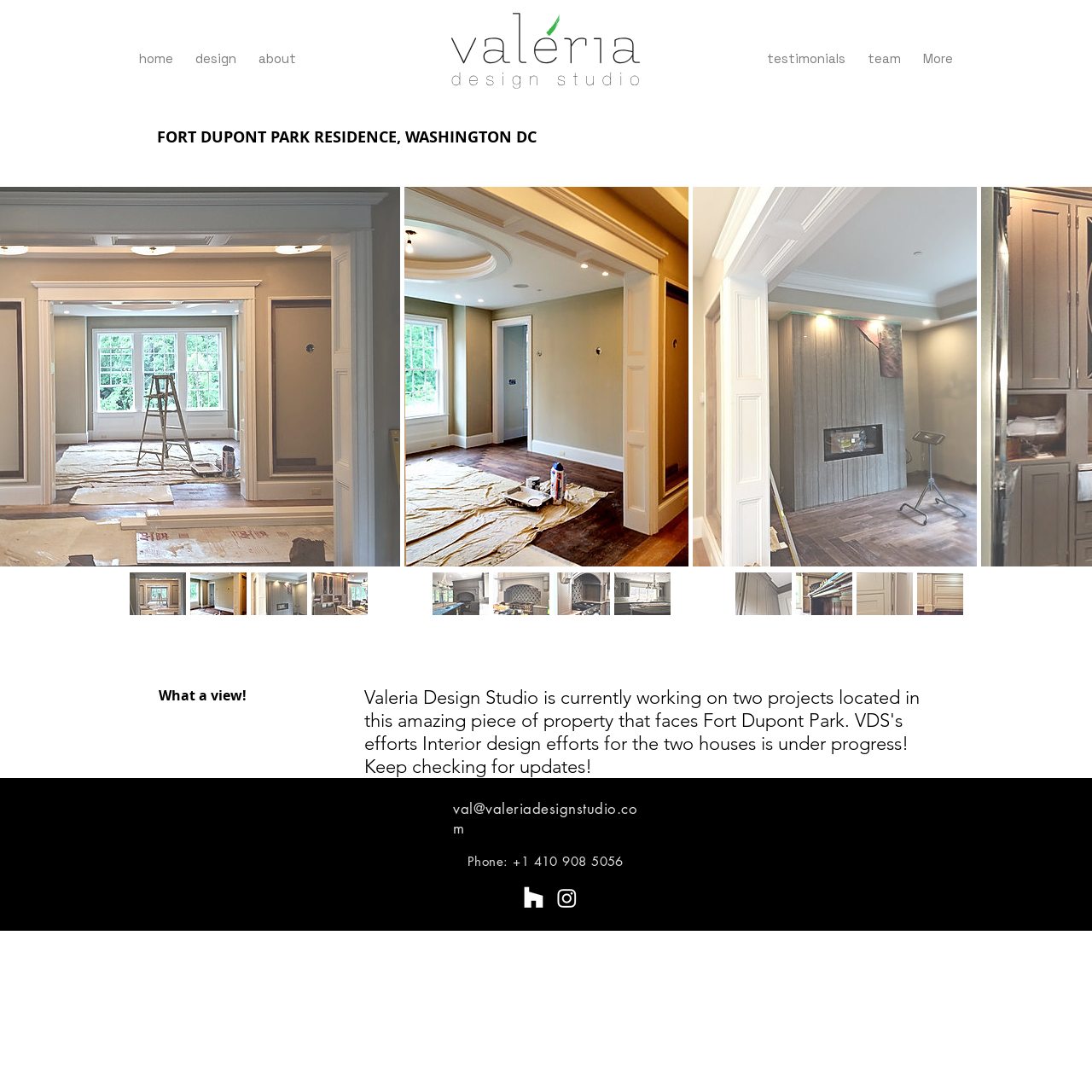What is the name of the residence?
Use the screenshot to answer the question with a single word or phrase.

FORT DUPONT PARK RESIDENCE